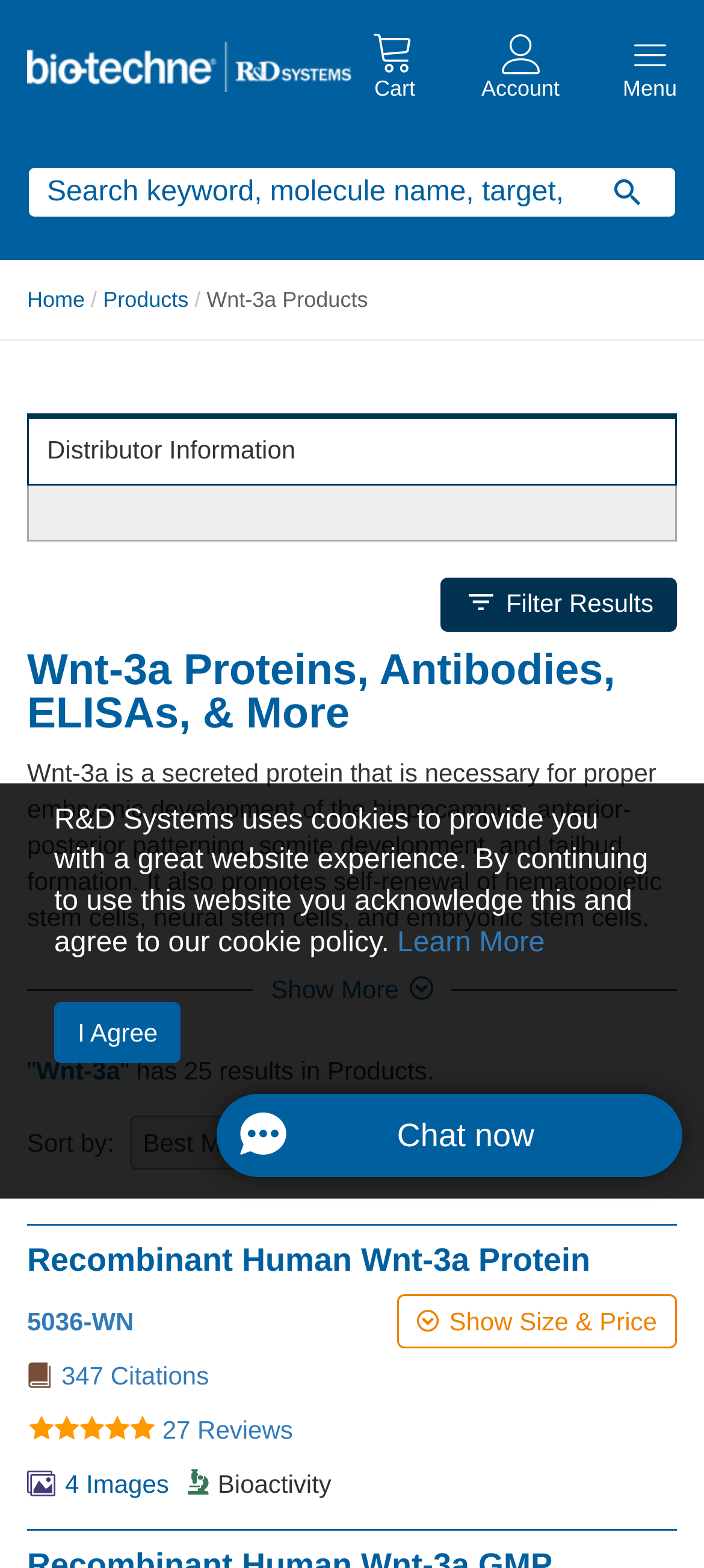Locate the bounding box coordinates of the element that needs to be clicked to carry out the instruction: "Chat with customer support". The coordinates should be given as four float numbers ranging from 0 to 1, i.e., [left, top, right, bottom].

[0.308, 0.698, 0.969, 0.751]